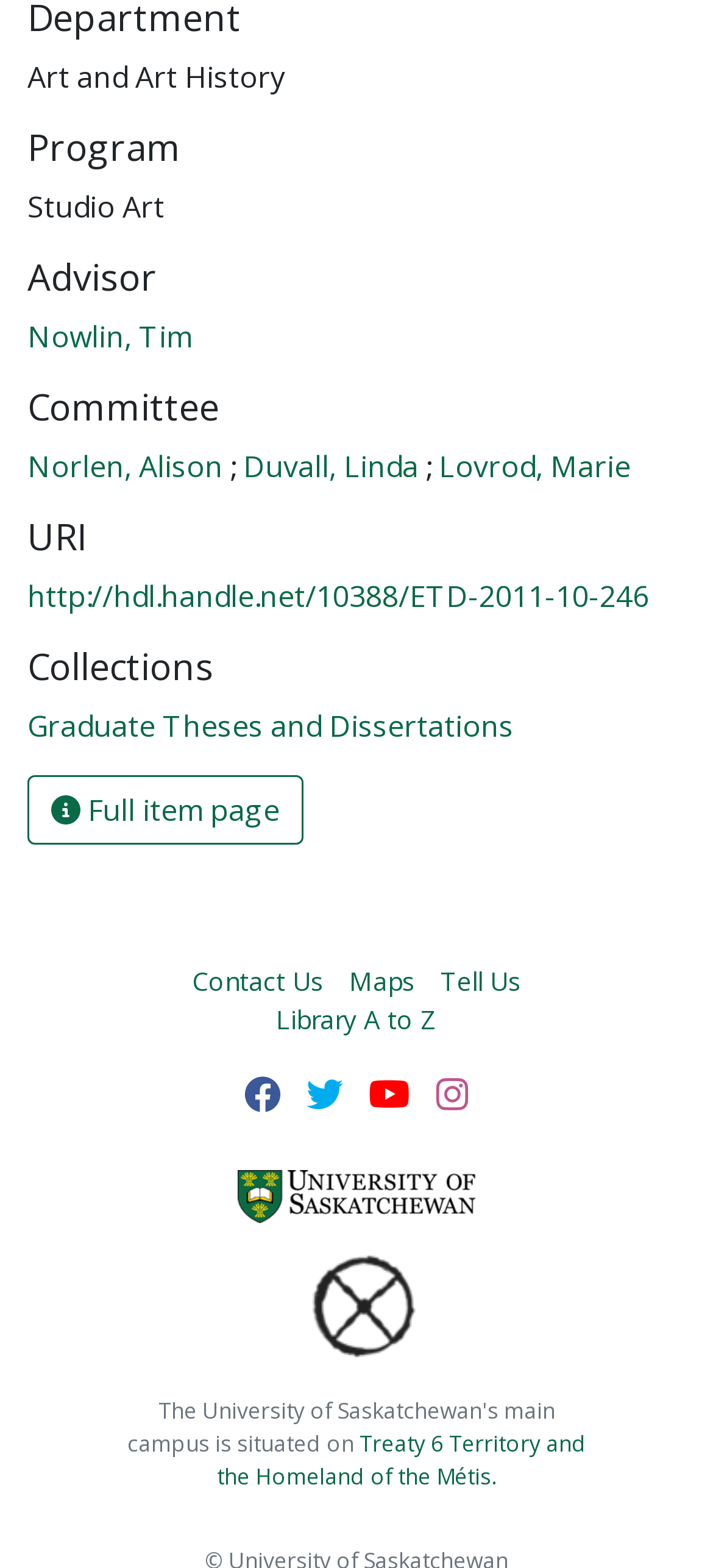Please specify the bounding box coordinates of the clickable region necessary for completing the following instruction: "Contact Us". The coordinates must consist of four float numbers between 0 and 1, i.e., [left, top, right, bottom].

[0.269, 0.614, 0.454, 0.638]